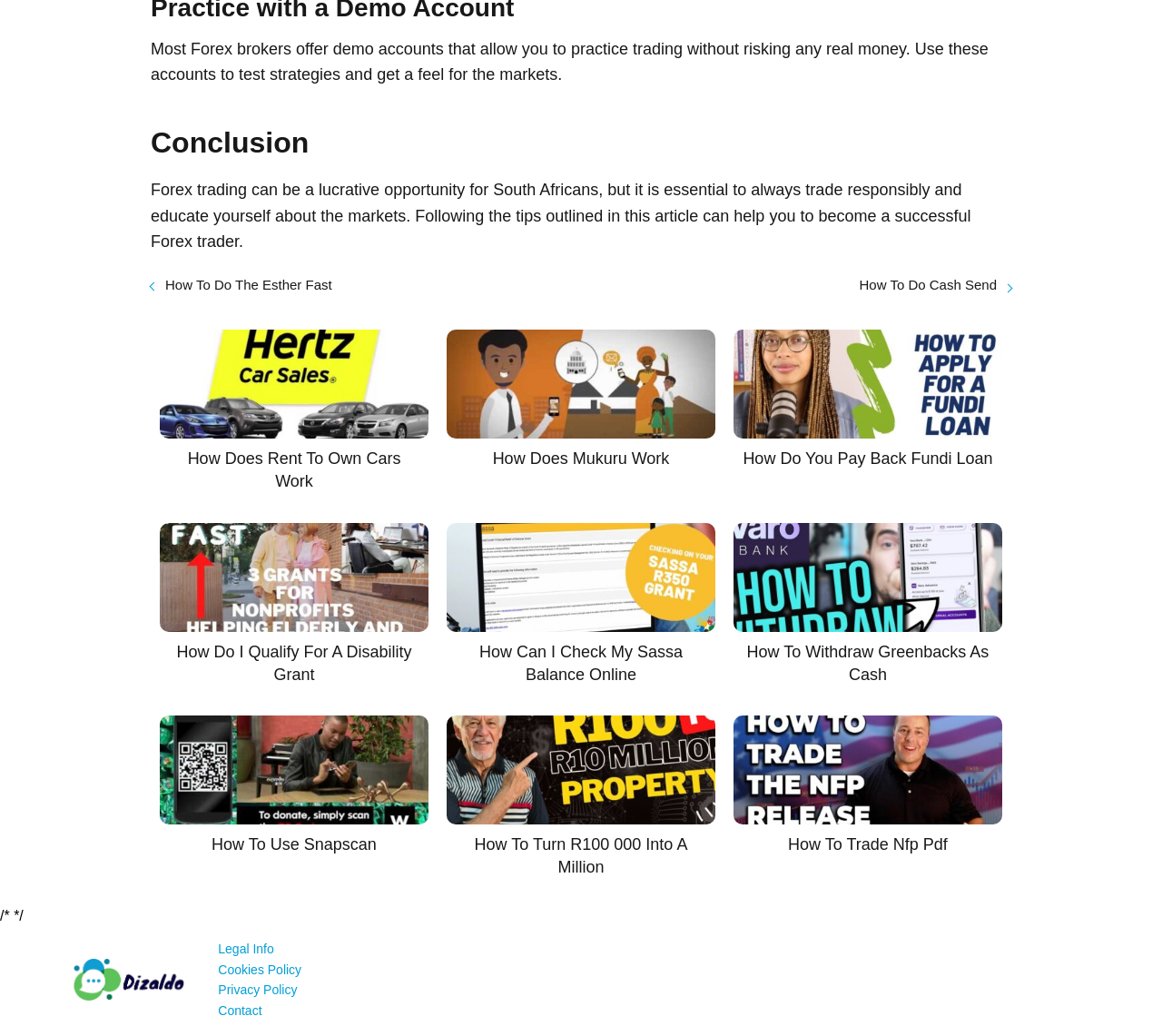Please identify the bounding box coordinates of where to click in order to follow the instruction: "Click on 'How To Do The Esther Fast'".

[0.142, 0.268, 0.286, 0.282]